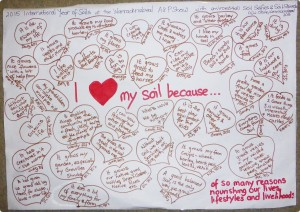What is the purpose of the poster?
Please provide a comprehensive and detailed answer to the question.

The poster blends artistic expression with a powerful message about the value of healthy soil in our ecological systems, indicating that its purpose is to educate and emphasize the importance of soil conservation.